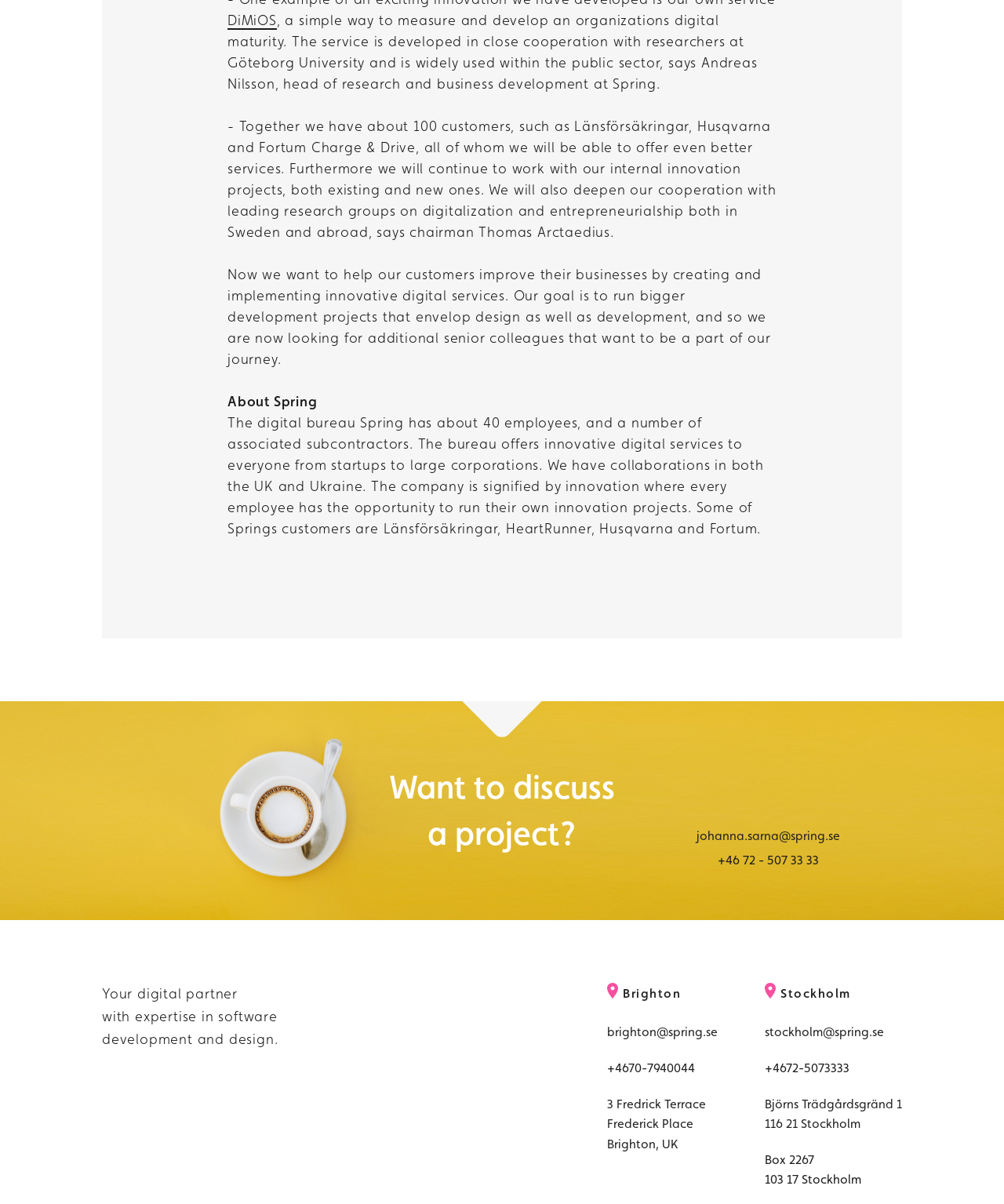Find the bounding box coordinates for the HTML element described in this sentence: "3 Fredrick TerraceFrederick PlaceBrighton, UK". Provide the coordinates as four float numbers between 0 and 1, in the format [left, top, right, bottom].

[0.605, 0.911, 0.703, 0.958]